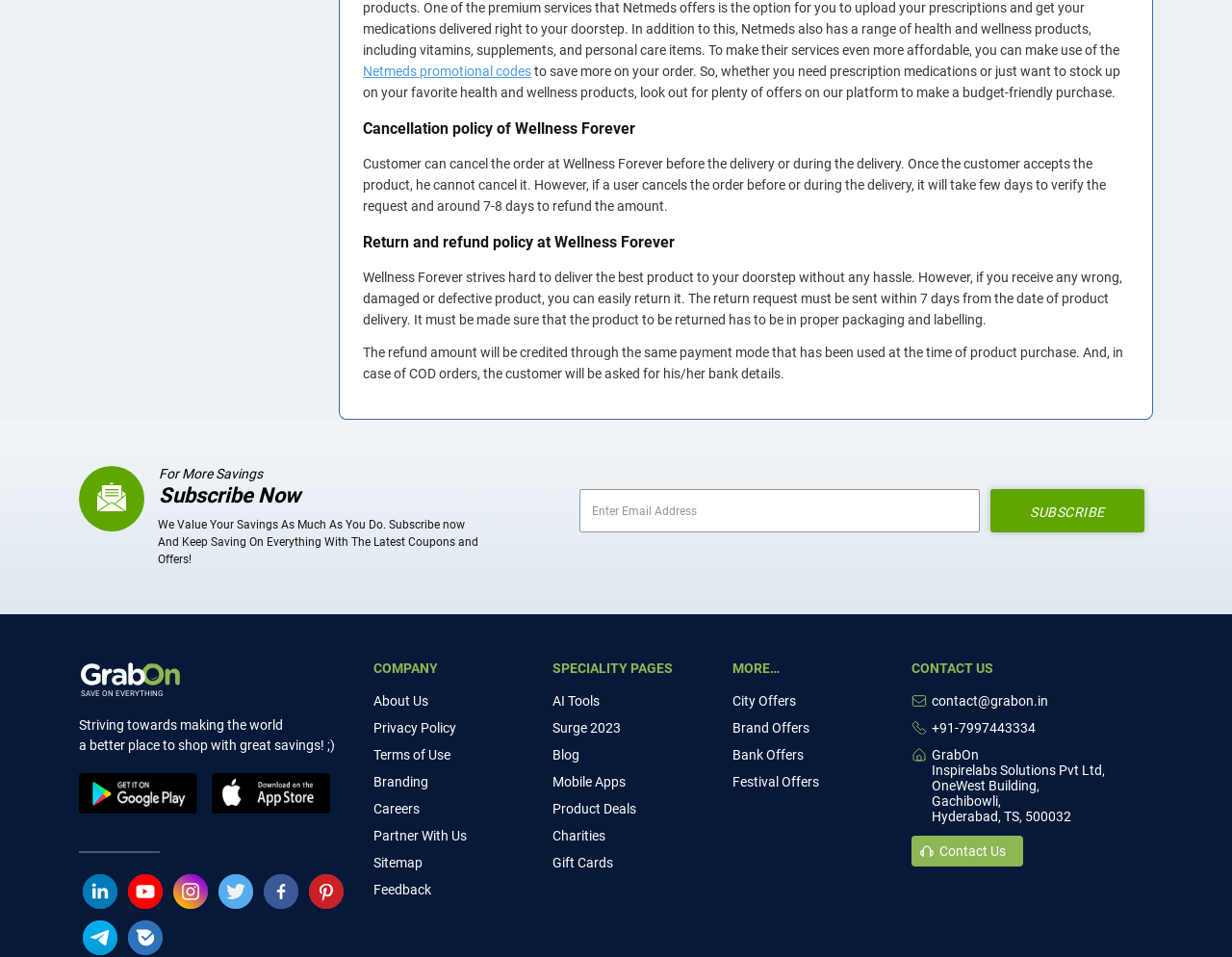Find the bounding box coordinates for the area that must be clicked to perform this action: "Click on Google Play Store".

[0.064, 0.808, 0.16, 0.853]